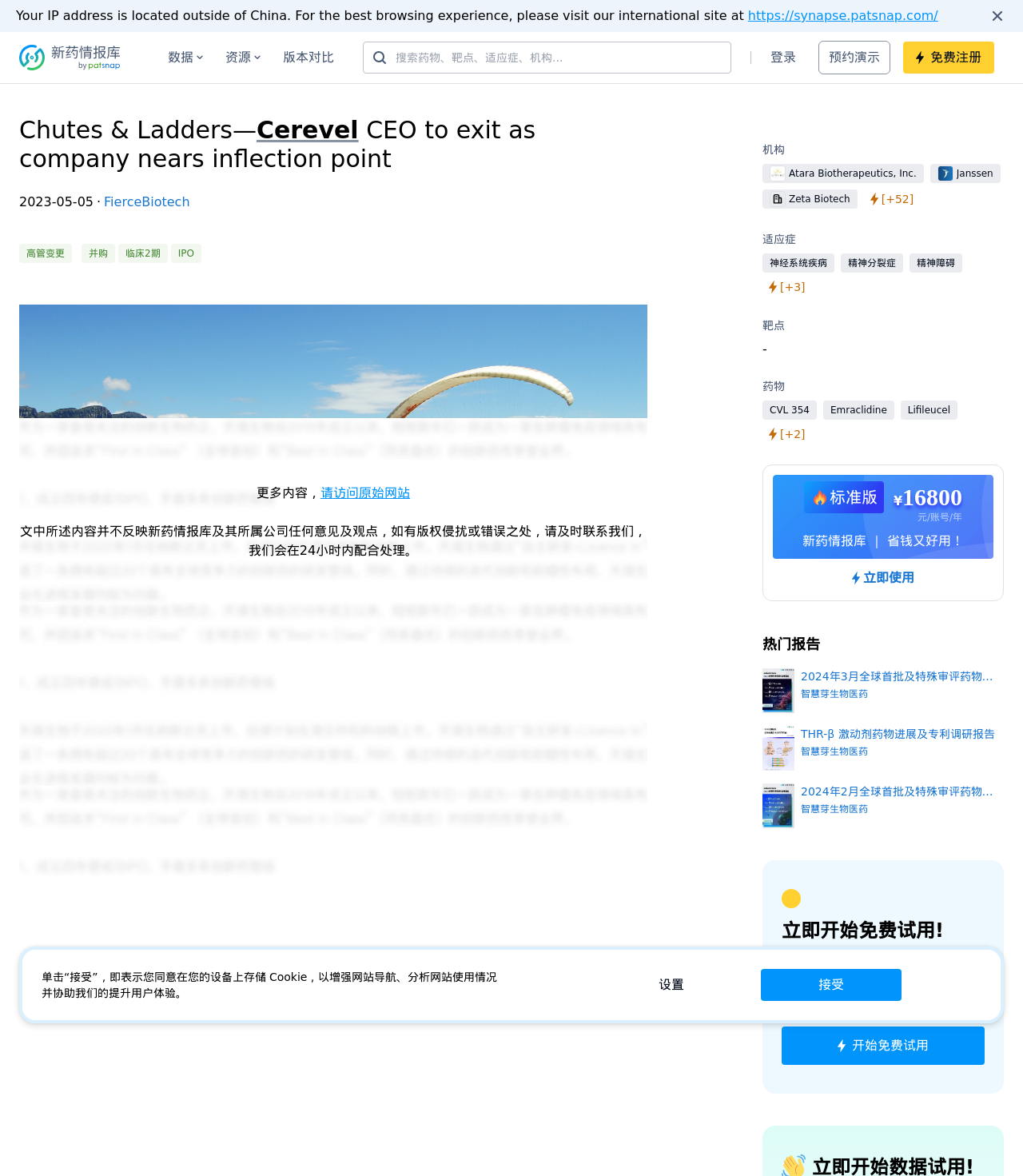Please mark the clickable region by giving the bounding box coordinates needed to complete this instruction: "Select an option from the ARCHIVE NEWS combobox".

None